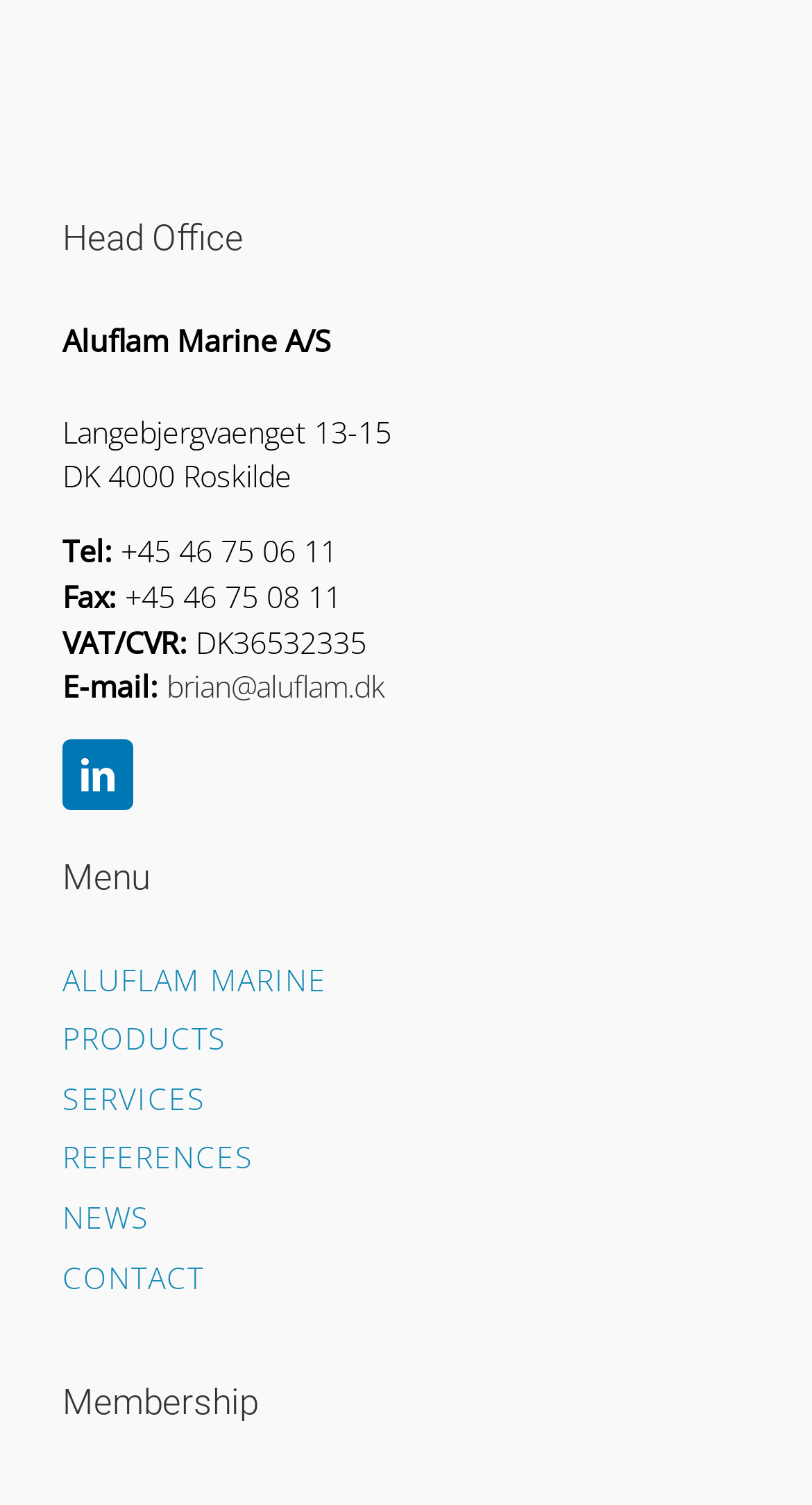Given the element description, predict the bounding box coordinates in the format (top-left x, top-left y, bottom-right x, bottom-right y). Make sure all values are between 0 and 1. Here is the element description: References

[0.077, 0.755, 0.313, 0.787]